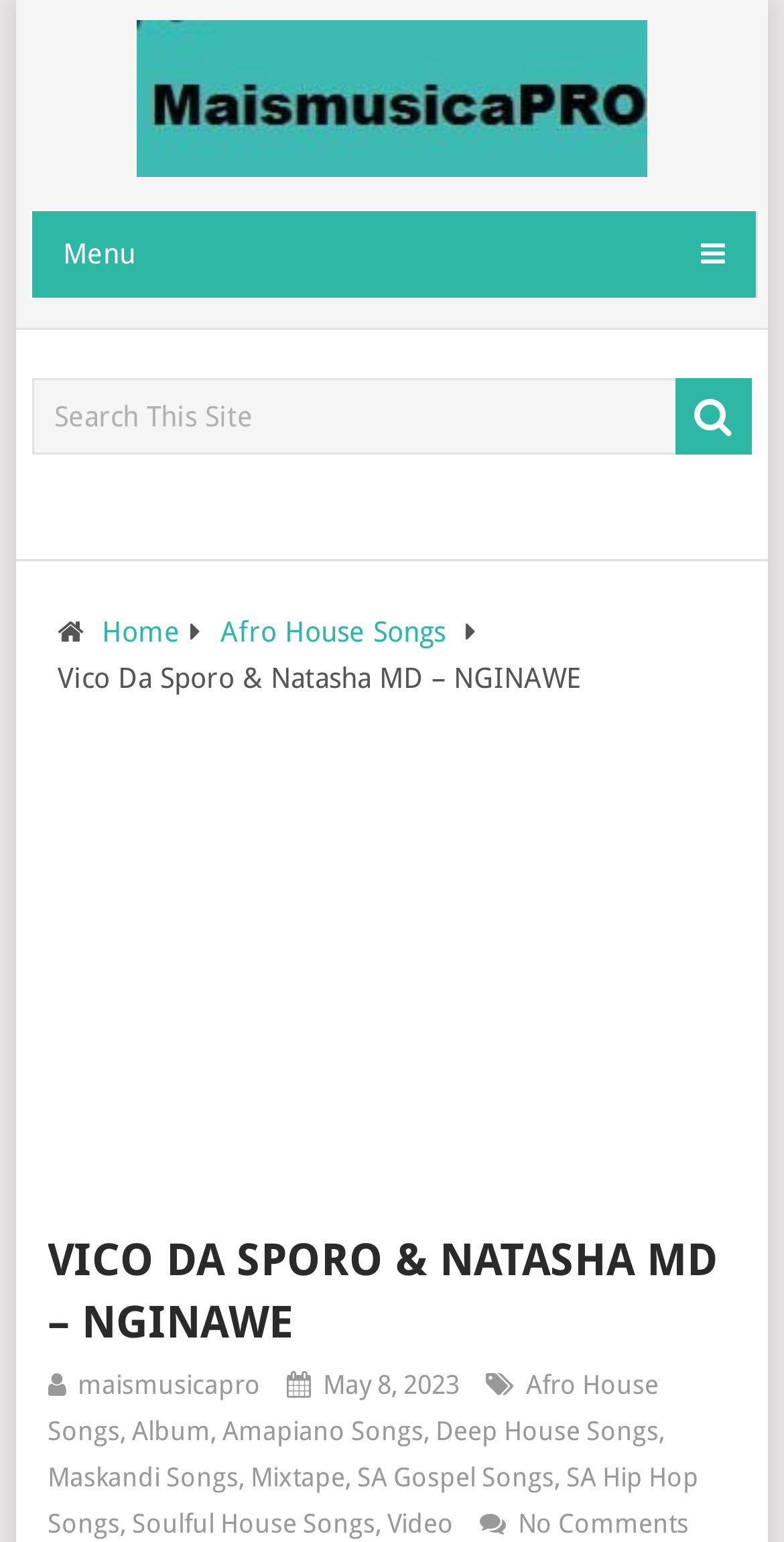Can you provide the bounding box coordinates for the element that should be clicked to implement the instruction: "Click on Afro House Songs"?

[0.281, 0.399, 0.568, 0.42]